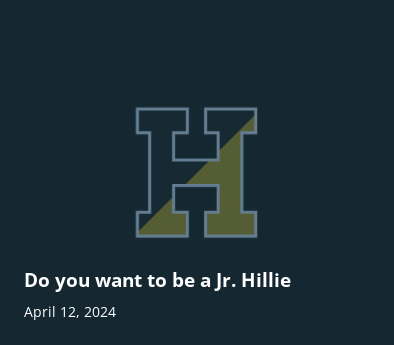Provide a comprehensive description of the image.

The image features the promotional title "Do you want to be a Jr. Hillie," highlighting an event set for April 12, 2024. It is visually centered against a dark background, with a stylized logo that includes a large, bold "H" design. The logo integrates a triangular green motif, adding a modern touch. This graphic serves to attract attention to the initiative associated with the Jr. Hillie program, aimed at engaging young individuals in community activities or youth programs.